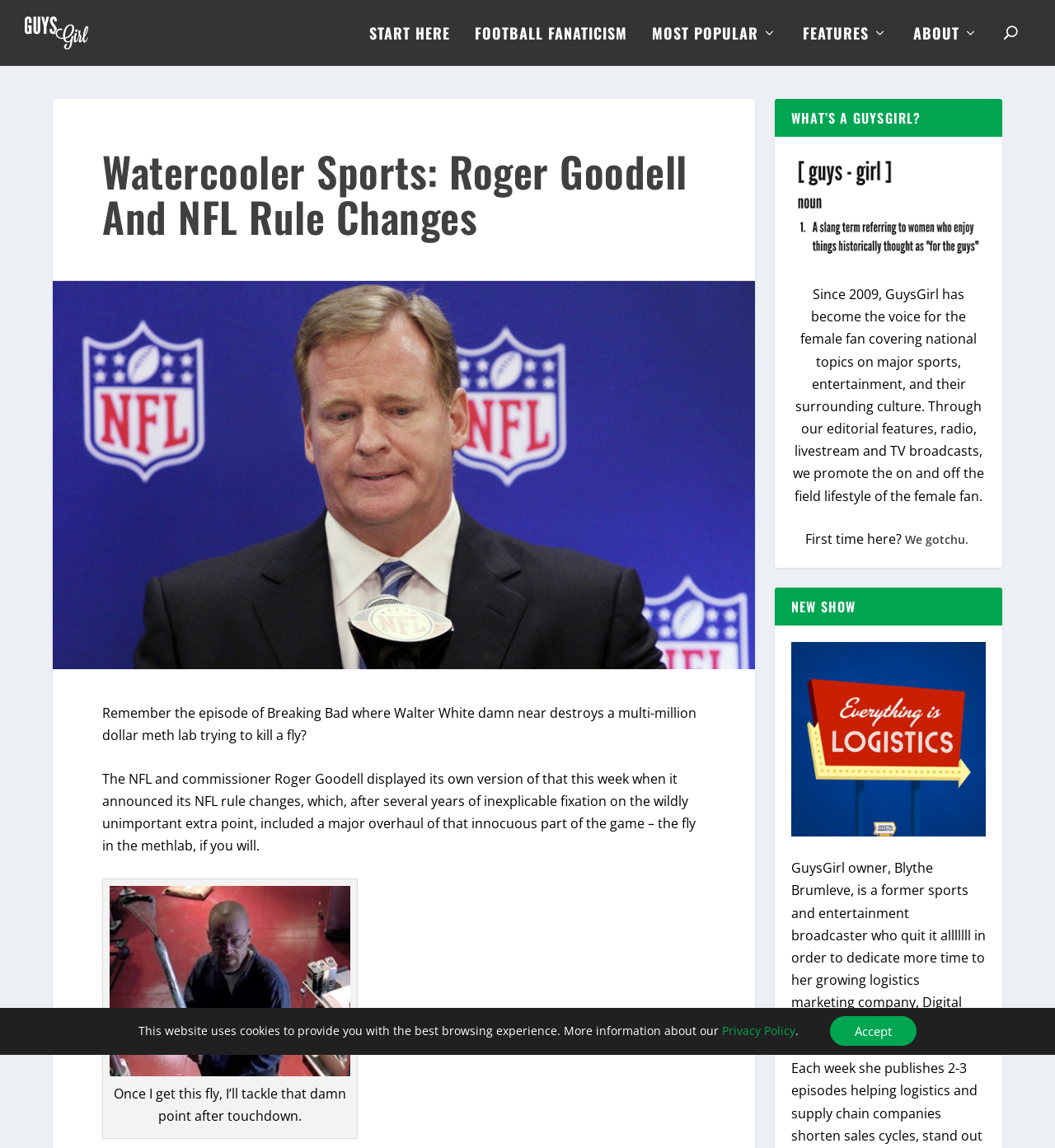What is the name of the logistics marketing company mentioned in the article? From the image, respond with a single word or brief phrase.

Digital Dispatch